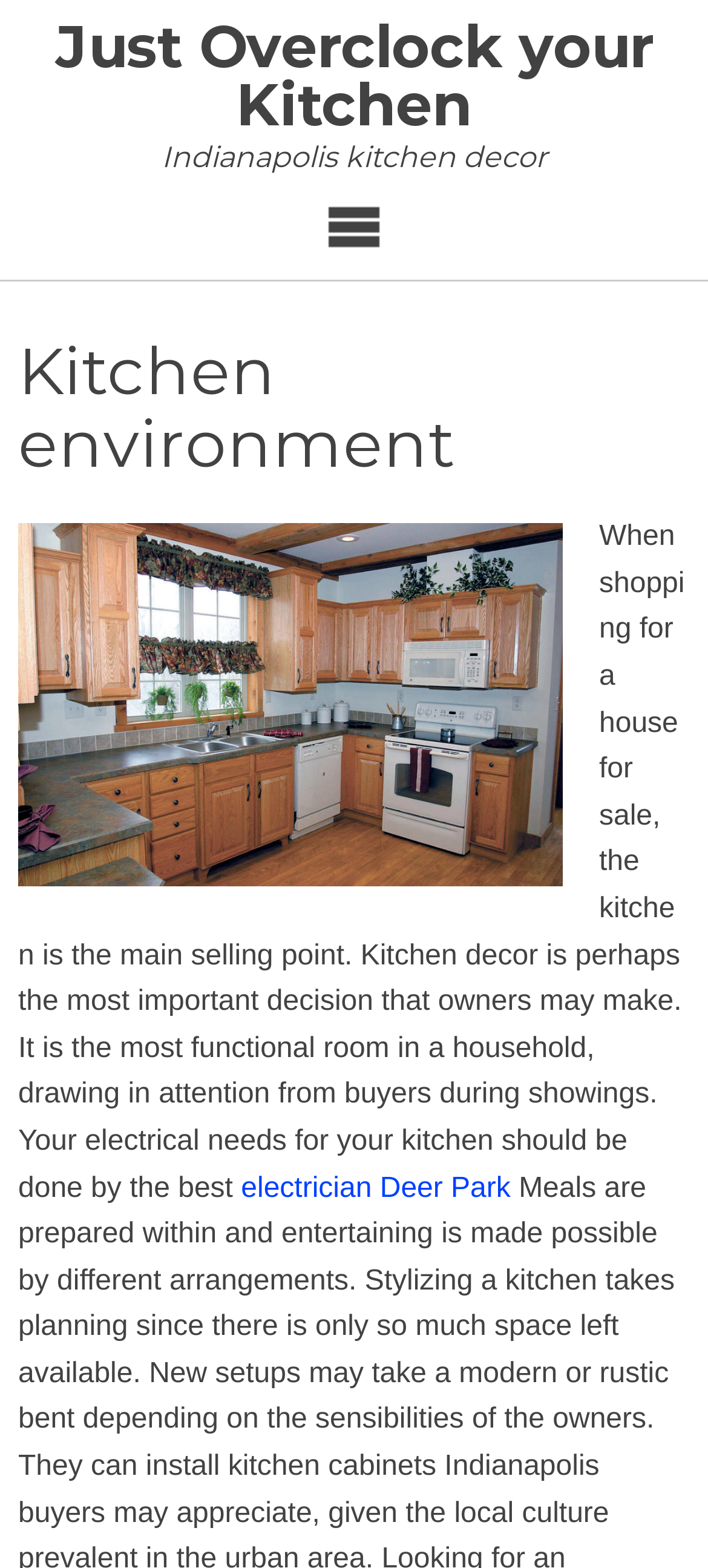Bounding box coordinates should be in the format (top-left x, top-left y, bottom-right x, bottom-right y) and all values should be floating point numbers between 0 and 1. Determine the bounding box coordinate for the UI element described as: Just Overclock your Kitchen

[0.078, 0.007, 0.922, 0.089]